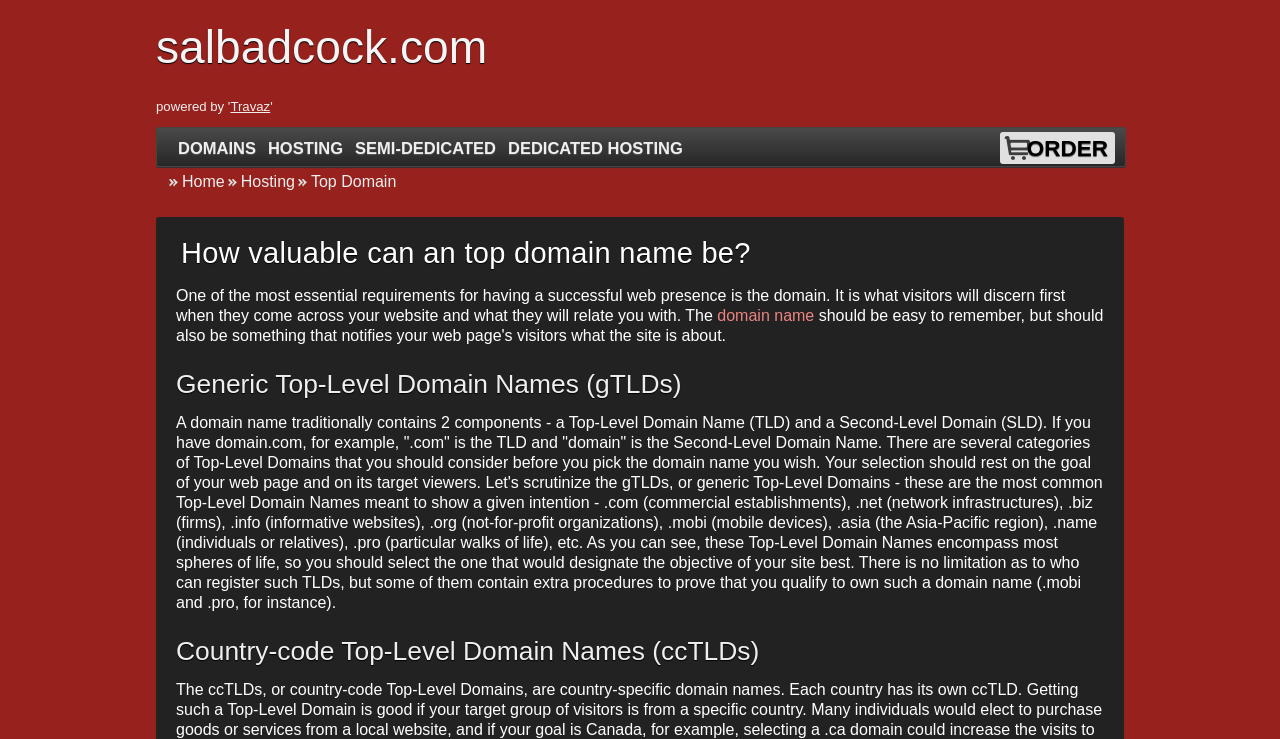Determine the bounding box coordinates for the area you should click to complete the following instruction: "Click on the 'Travaz' link".

[0.18, 0.134, 0.211, 0.154]